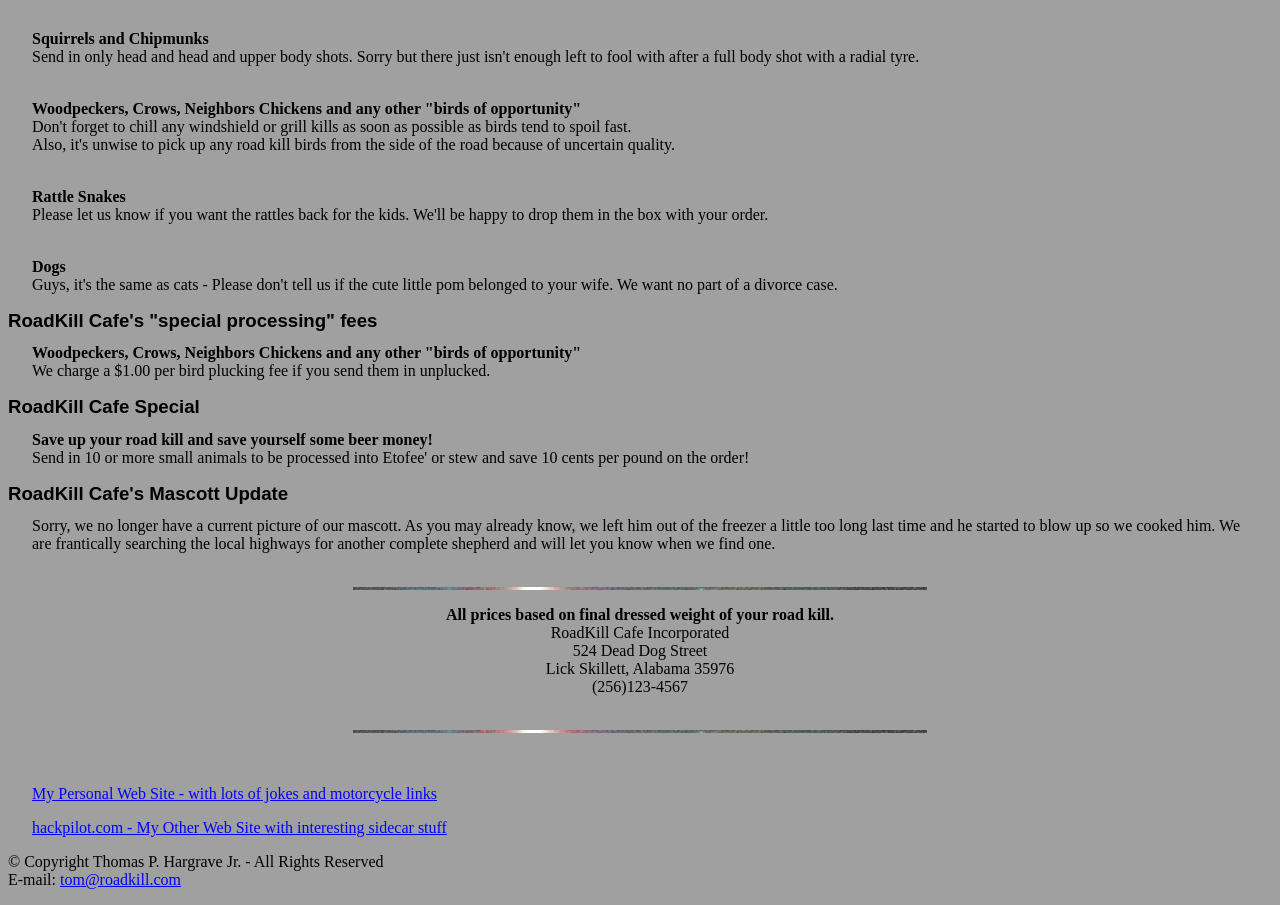Identify the bounding box for the described UI element: "دانلود بازار".

None